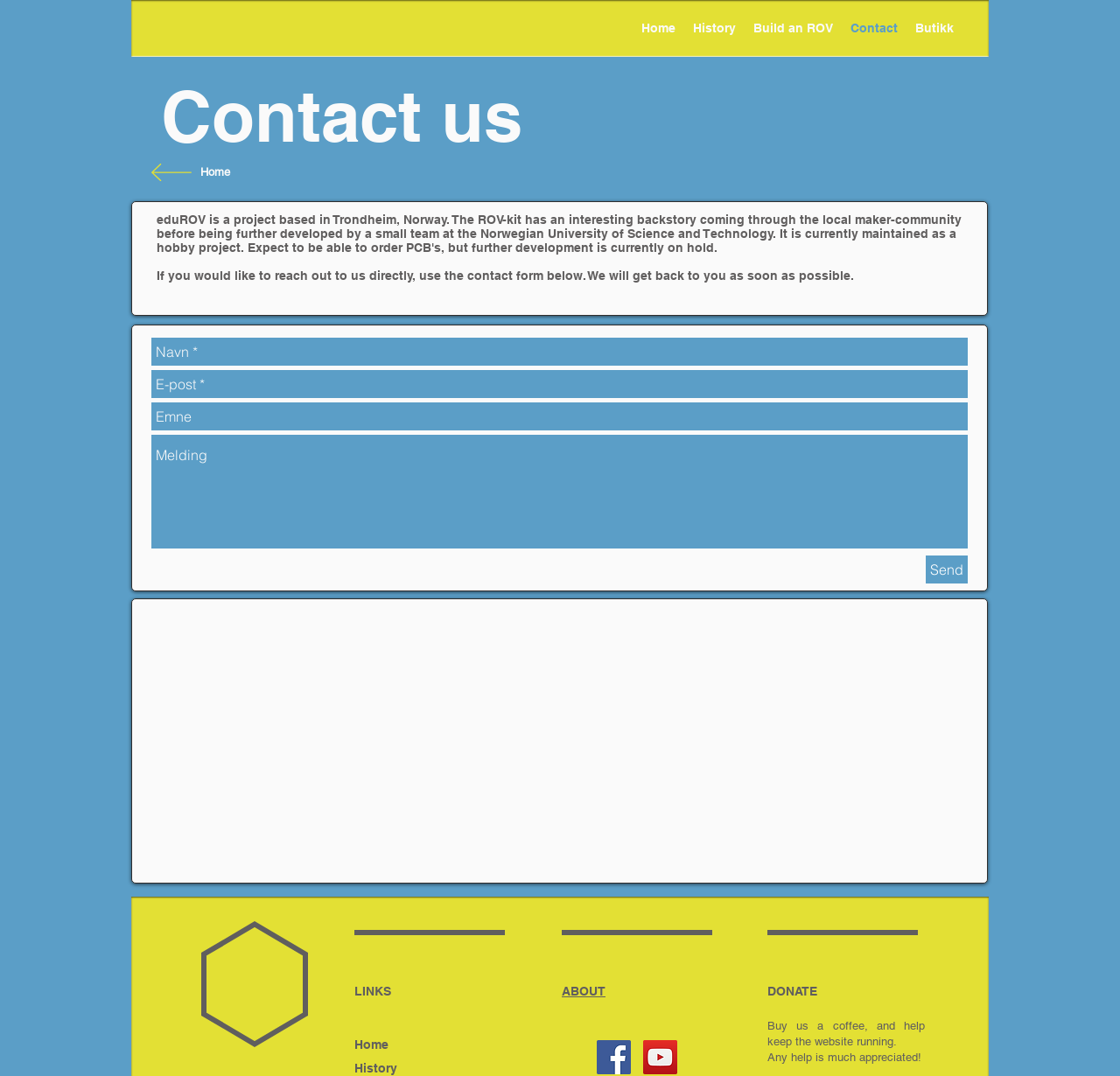How many social media links are there?
Please provide a comprehensive answer based on the contents of the image.

In the 'Sosial linje' list, there are two social media links: 'Facebook Social Icon' and 'YouTube Social Icon'. These links are represented by images and are located at the bottom of the webpage.